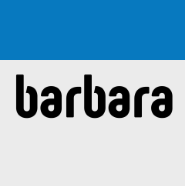Please look at the image and answer the question with a detailed explanation: What is the shape of the blue element above the text?

The caption describes the blue element as a 'solid blue rectangular element', which suggests that it has a rectangular shape and is filled with a solid blue color.